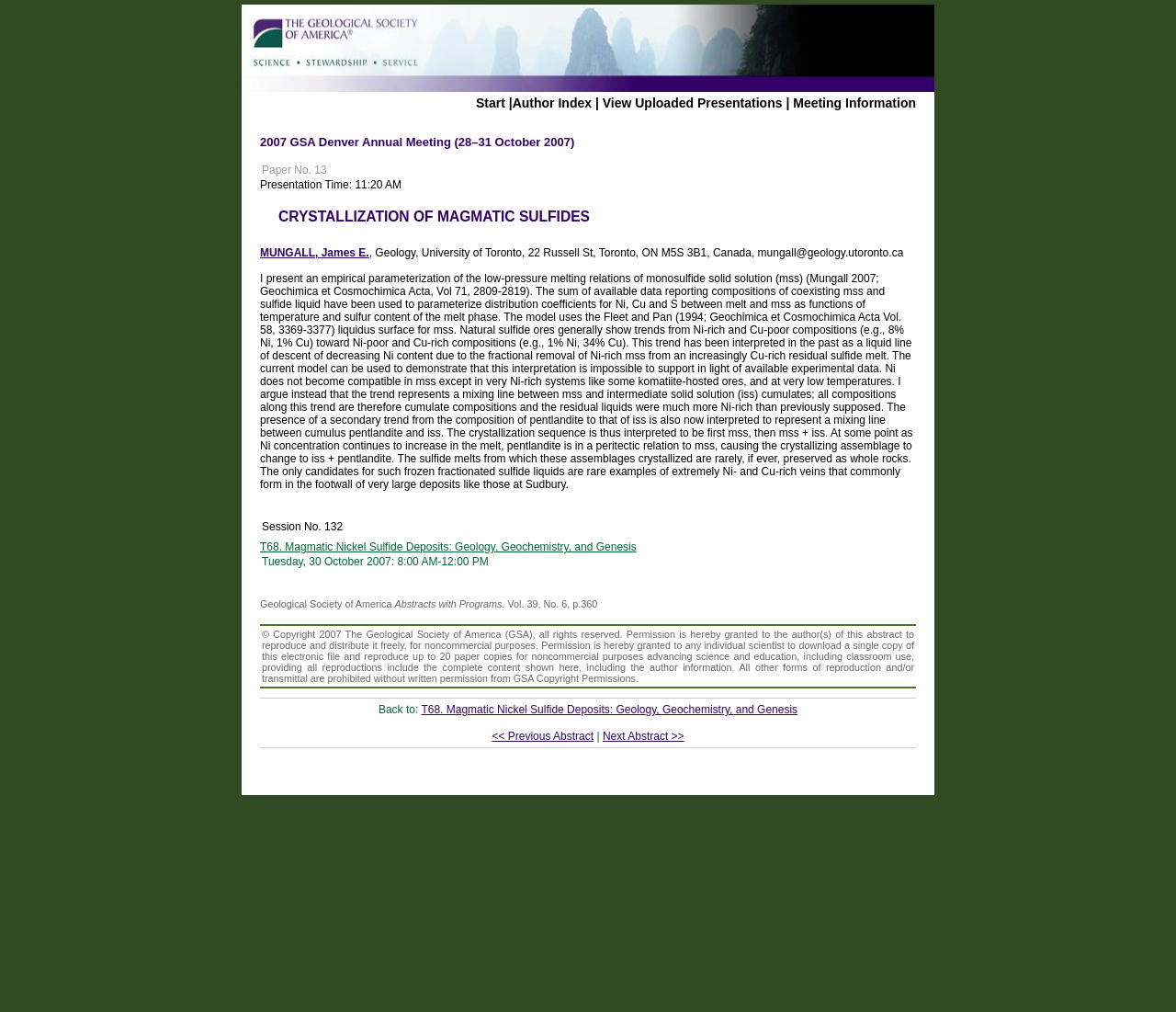Who is the author of the abstract?
Based on the screenshot, answer the question with a single word or phrase.

MUNGALL, James E.